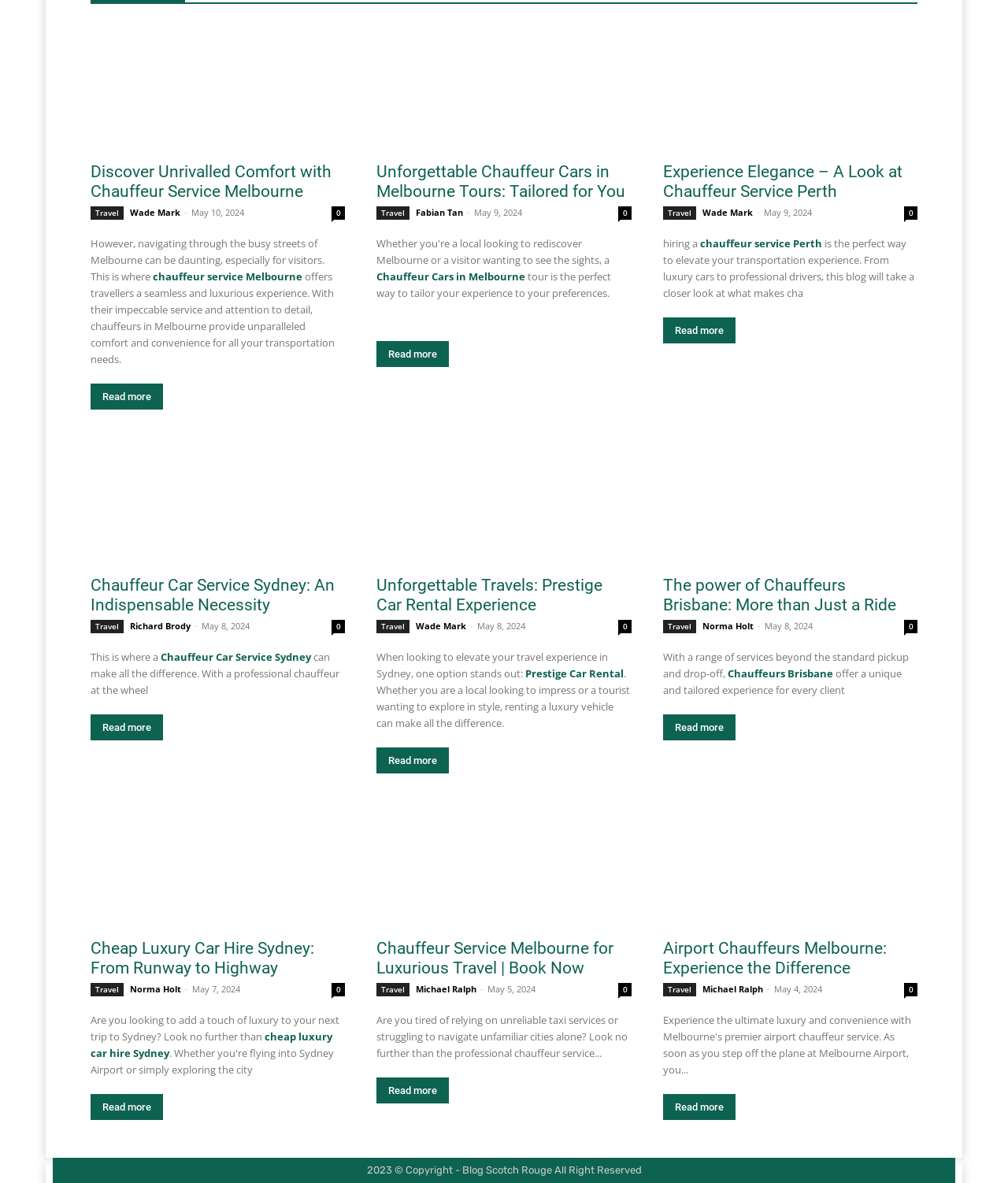Please specify the bounding box coordinates of the clickable region necessary for completing the following instruction: "Explore Chauffeur Car Service Sydney". The coordinates must consist of four float numbers between 0 and 1, i.e., [left, top, right, bottom].

[0.09, 0.37, 0.342, 0.478]